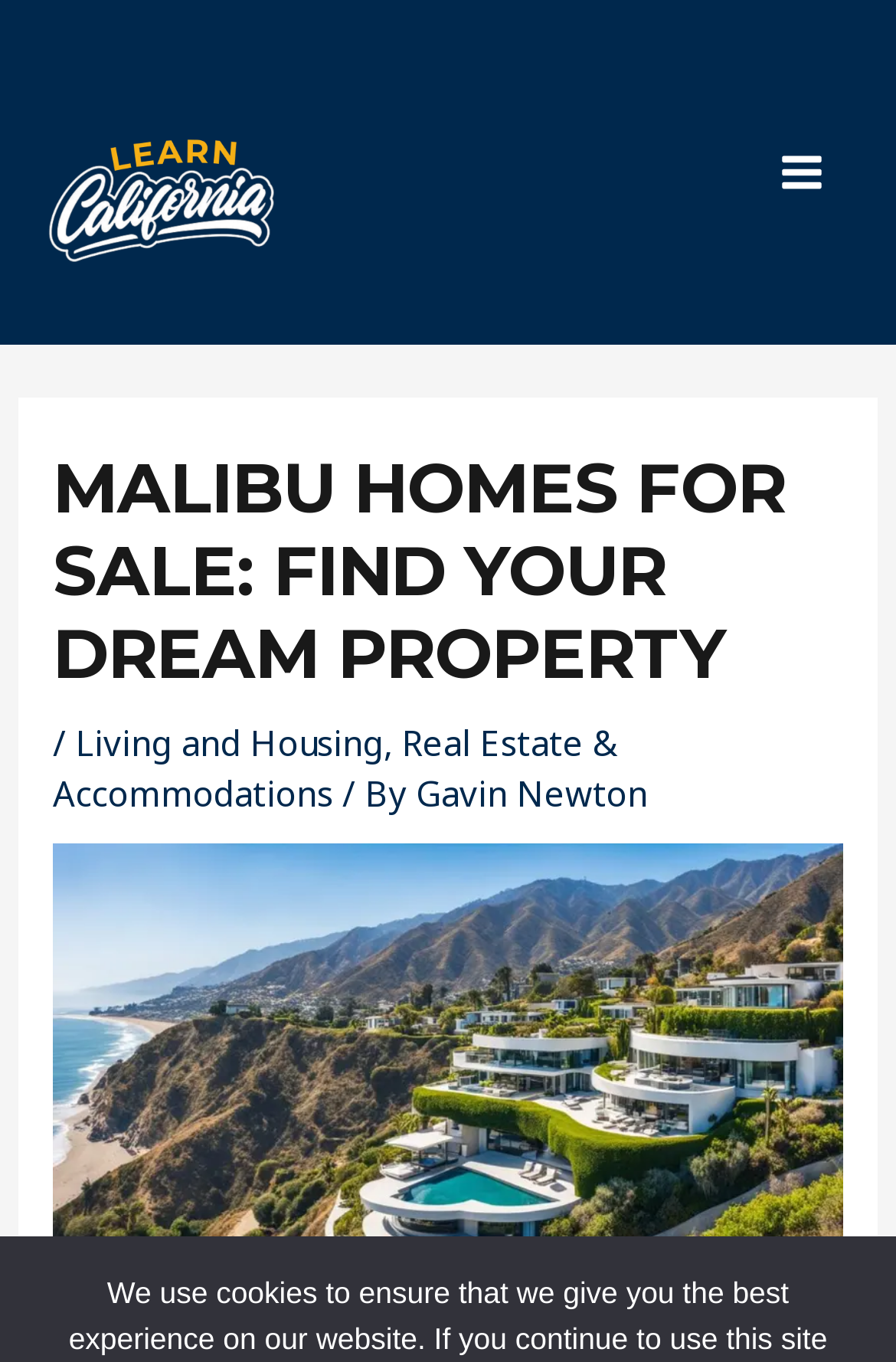Identify and provide the main heading of the webpage.

MALIBU HOMES FOR SALE: FIND YOUR DREAM PROPERTY